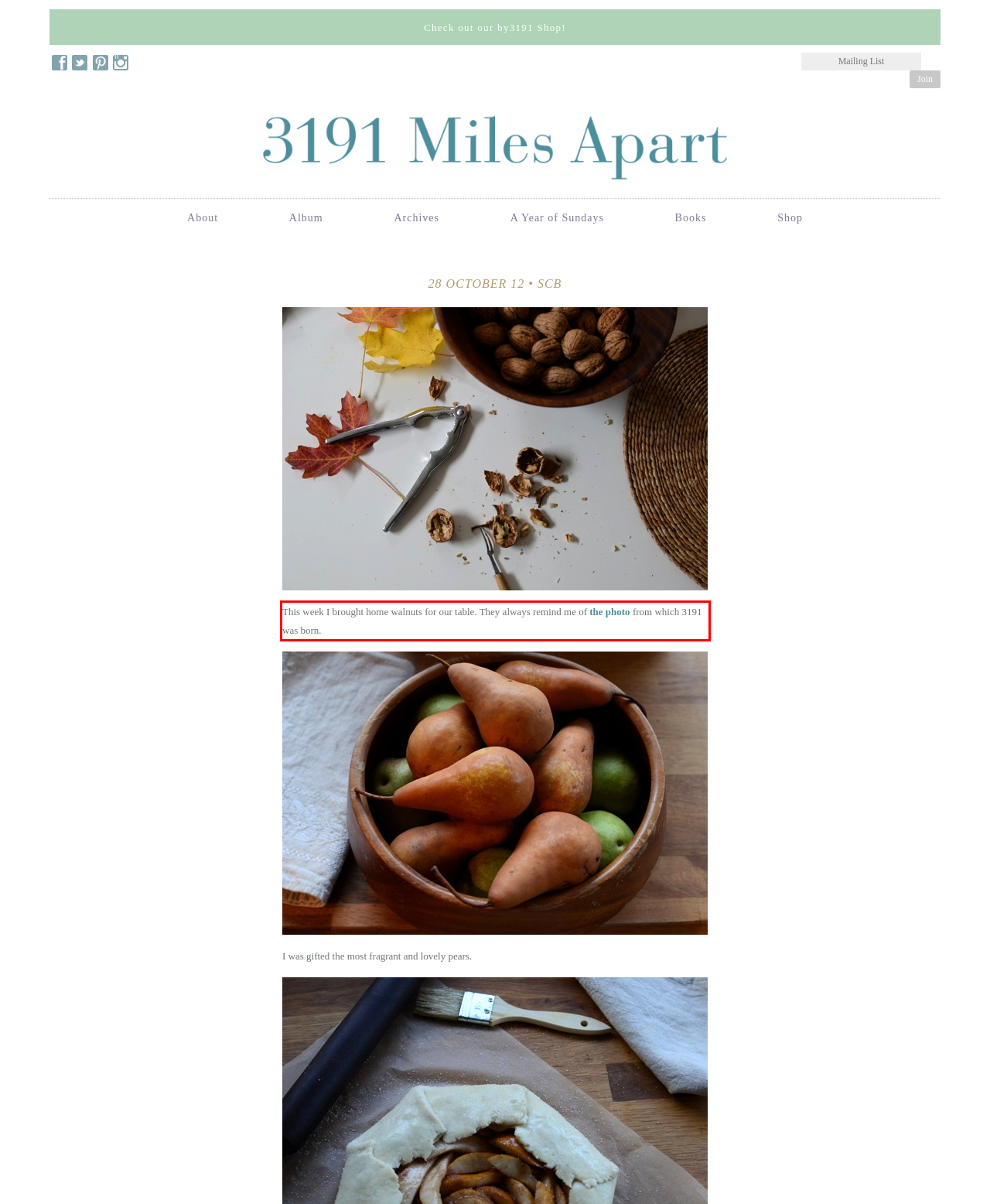Observe the screenshot of the webpage, locate the red bounding box, and extract the text content within it.

This week I brought home walnuts for our table. They always remind me of the photo from which 3191 was born.